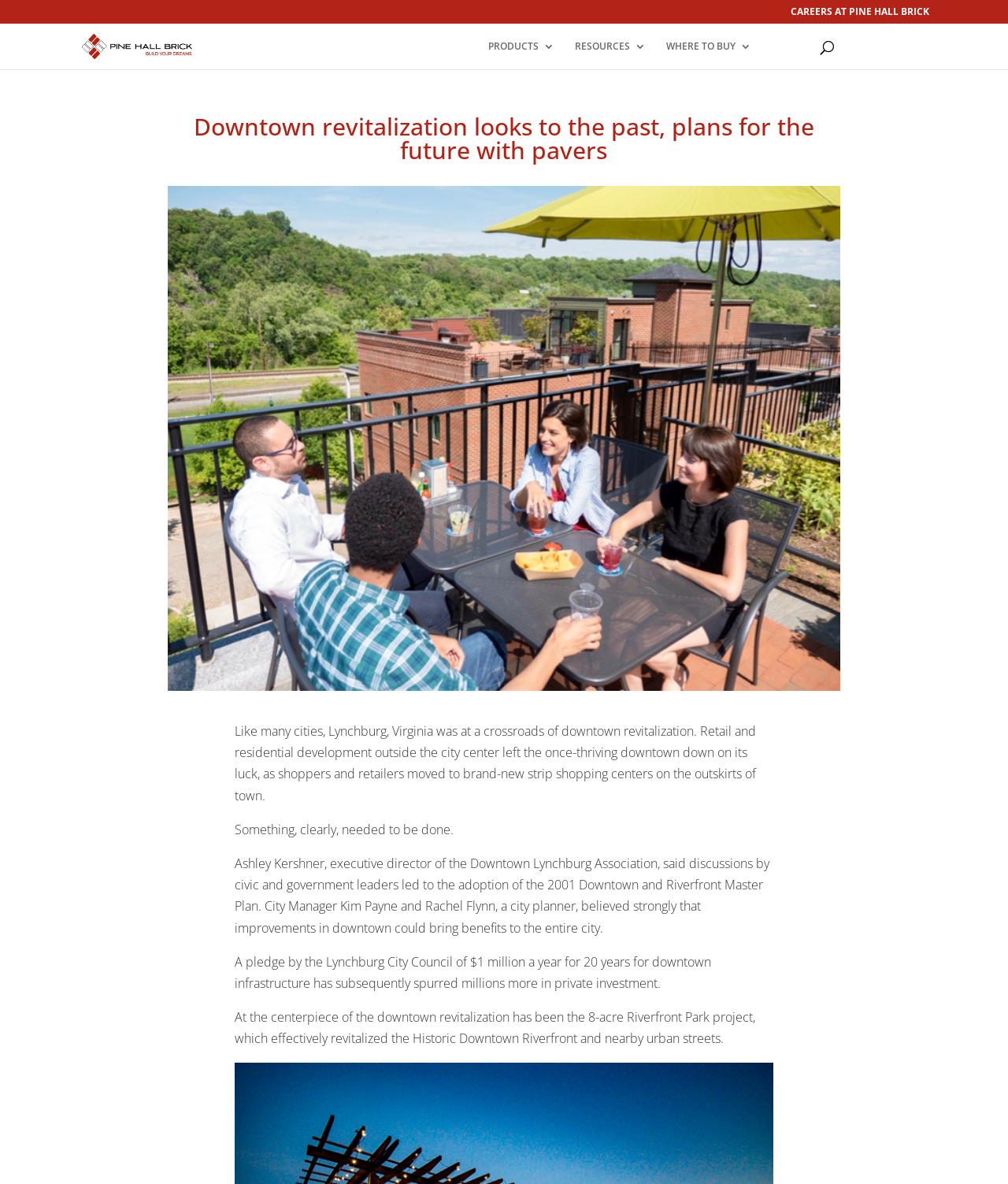Give a comprehensive overview of the webpage, including key elements.

The webpage is about downtown revitalization in Lynchburg, Virginia, with a focus on the use of clay pavers in public spaces and sidewalks. At the top of the page, there are several links, including "CAREERS AT PINE HALL BRICK", "Pine Hall Brick", "PRODUCTS 3", "RESOURCES 3", and "WHERE TO BUY 3", which are aligned horizontally across the top of the page. Below these links, there is a search bar with a searchbox labeled "Search for:".

The main content of the page is divided into sections, with a heading "Downtown revitalization looks to the past, plans for the future with pavers" situated near the top. Below the heading, there is a large image that spans most of the width of the page. The image is followed by four paragraphs of text, which describe the challenges faced by downtown Lynchburg, the adoption of the 2001 Downtown and Riverfront Master Plan, and the subsequent investments in downtown infrastructure. The text is arranged in a single column, with each paragraph building on the previous one to tell a story of downtown revitalization.

Throughout the page, there are a total of three images, including the large image below the heading and two smaller images, one of which is the Pine Hall Brick logo. The overall layout of the page is clean and easy to follow, with clear headings and concise text that effectively convey the story of downtown revitalization in Lynchburg.